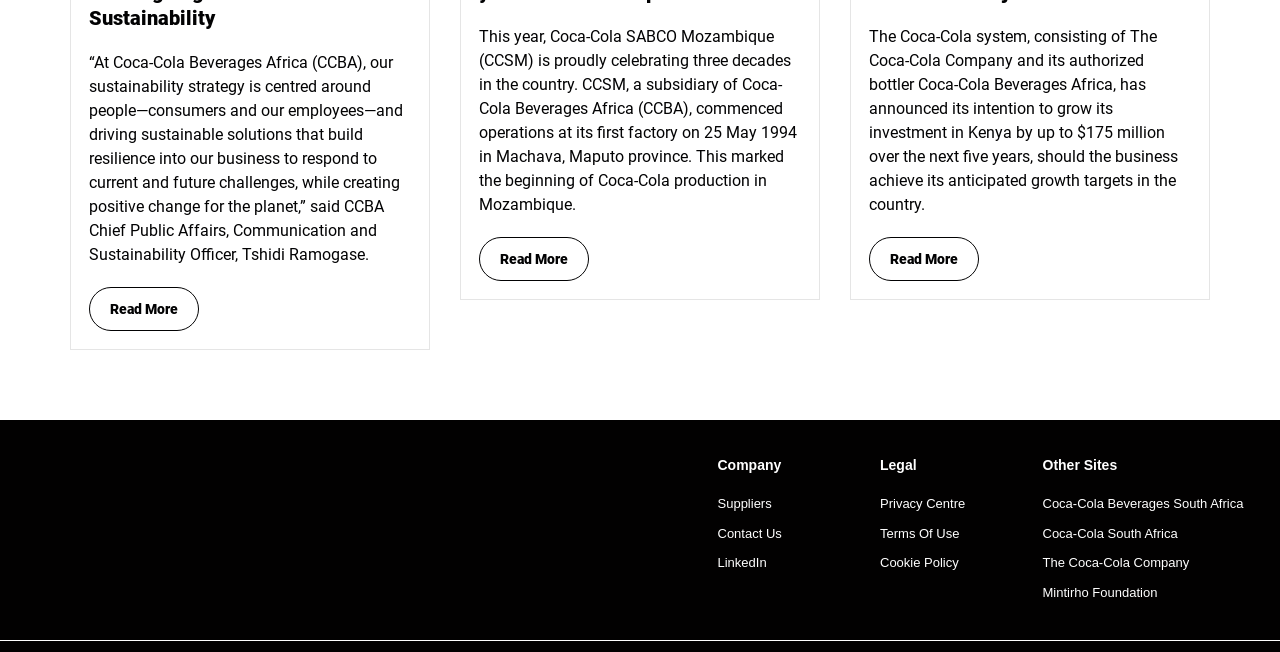How much investment is planned in Kenya?
Please give a detailed and elaborate answer to the question based on the image.

According to the third paragraph, the Coca-Cola system plans to grow its investment in Kenya by up to $175 million over the next five years, should the business achieve its anticipated growth targets in the country.